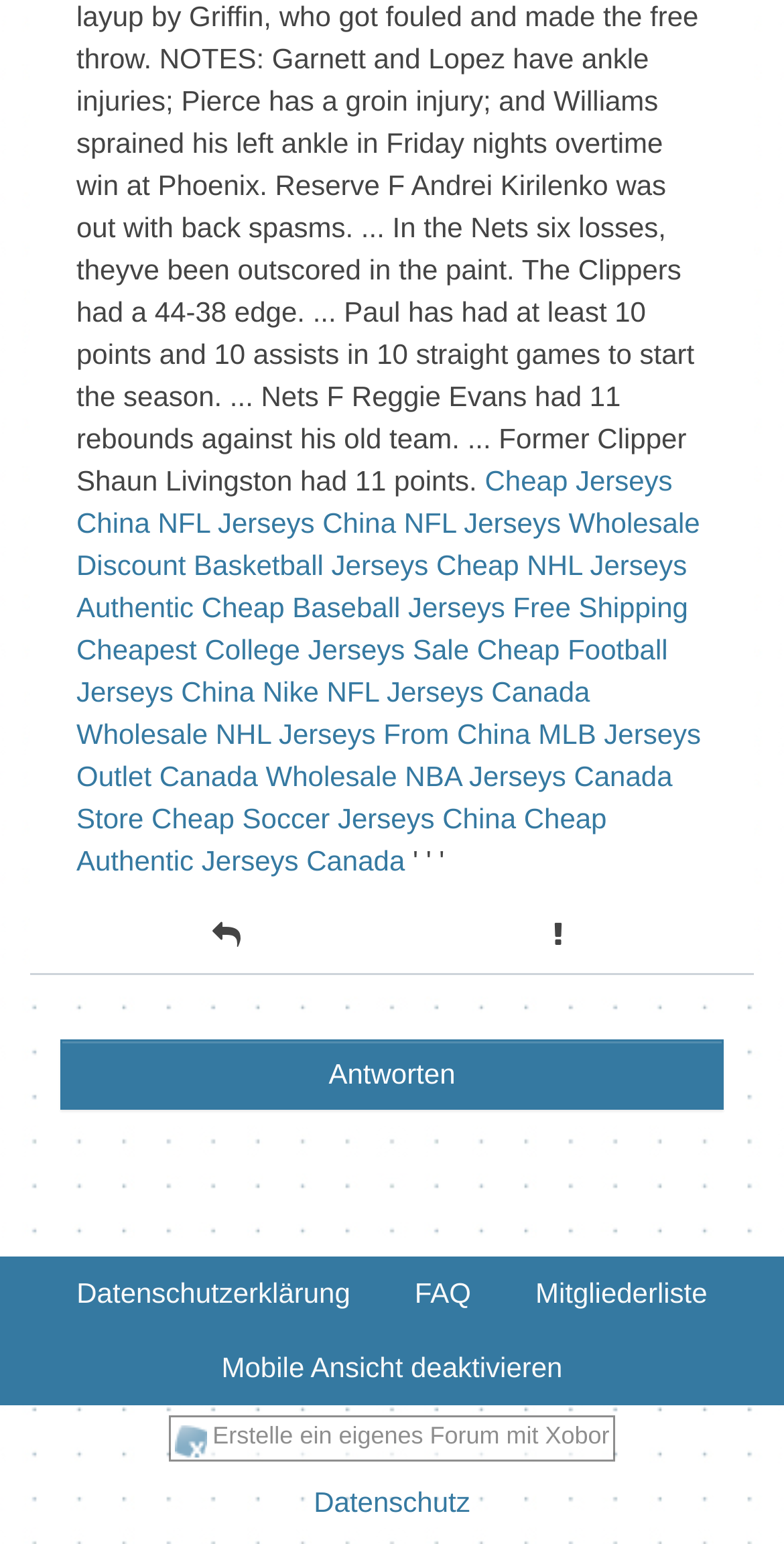Identify the bounding box coordinates for the region of the element that should be clicked to carry out the instruction: "Click on Cheap Jerseys China". The bounding box coordinates should be four float numbers between 0 and 1, i.e., [left, top, right, bottom].

[0.097, 0.3, 0.858, 0.349]